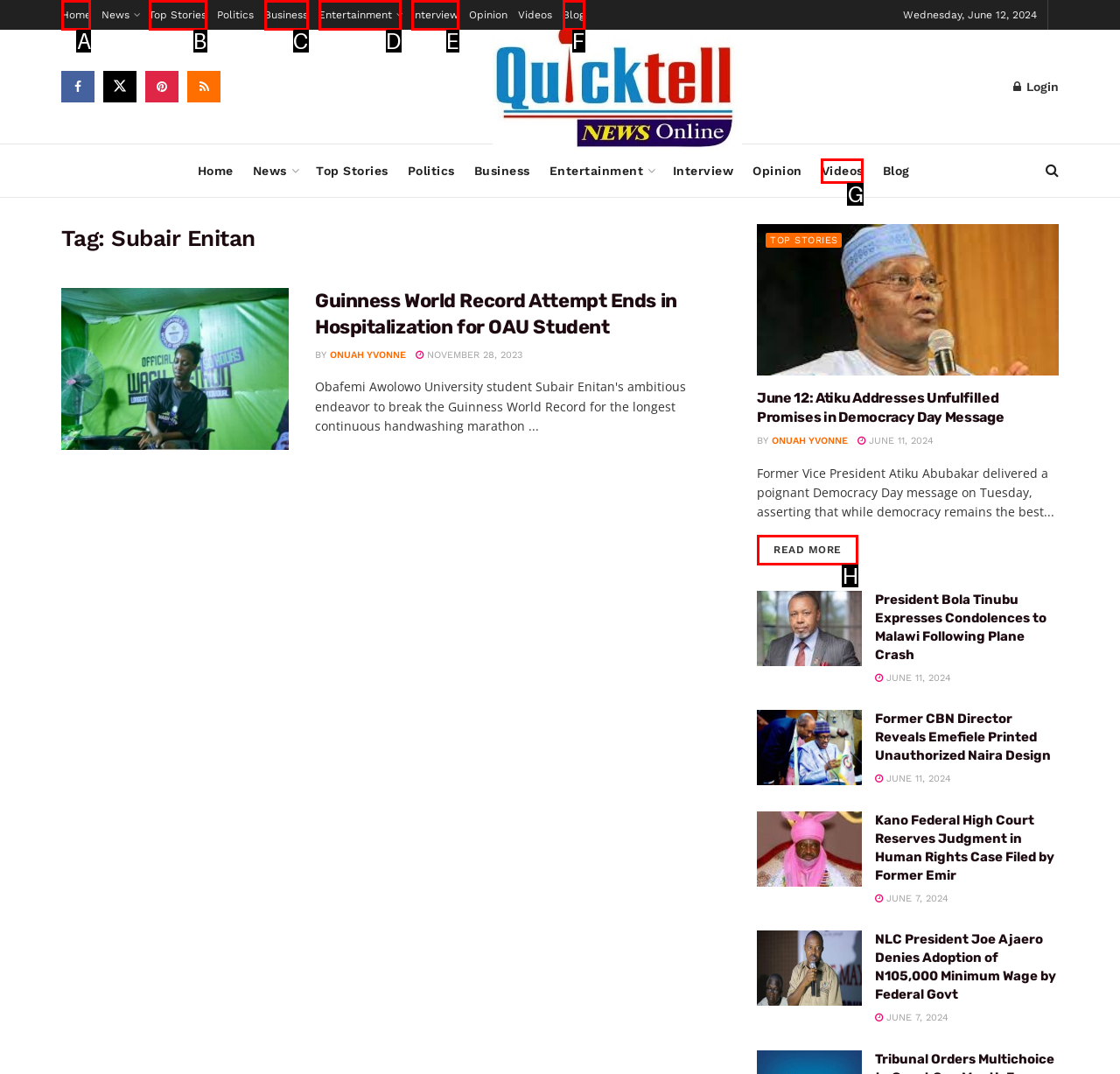Point out the HTML element I should click to achieve the following task: Click on the 'Home' link Provide the letter of the selected option from the choices.

A